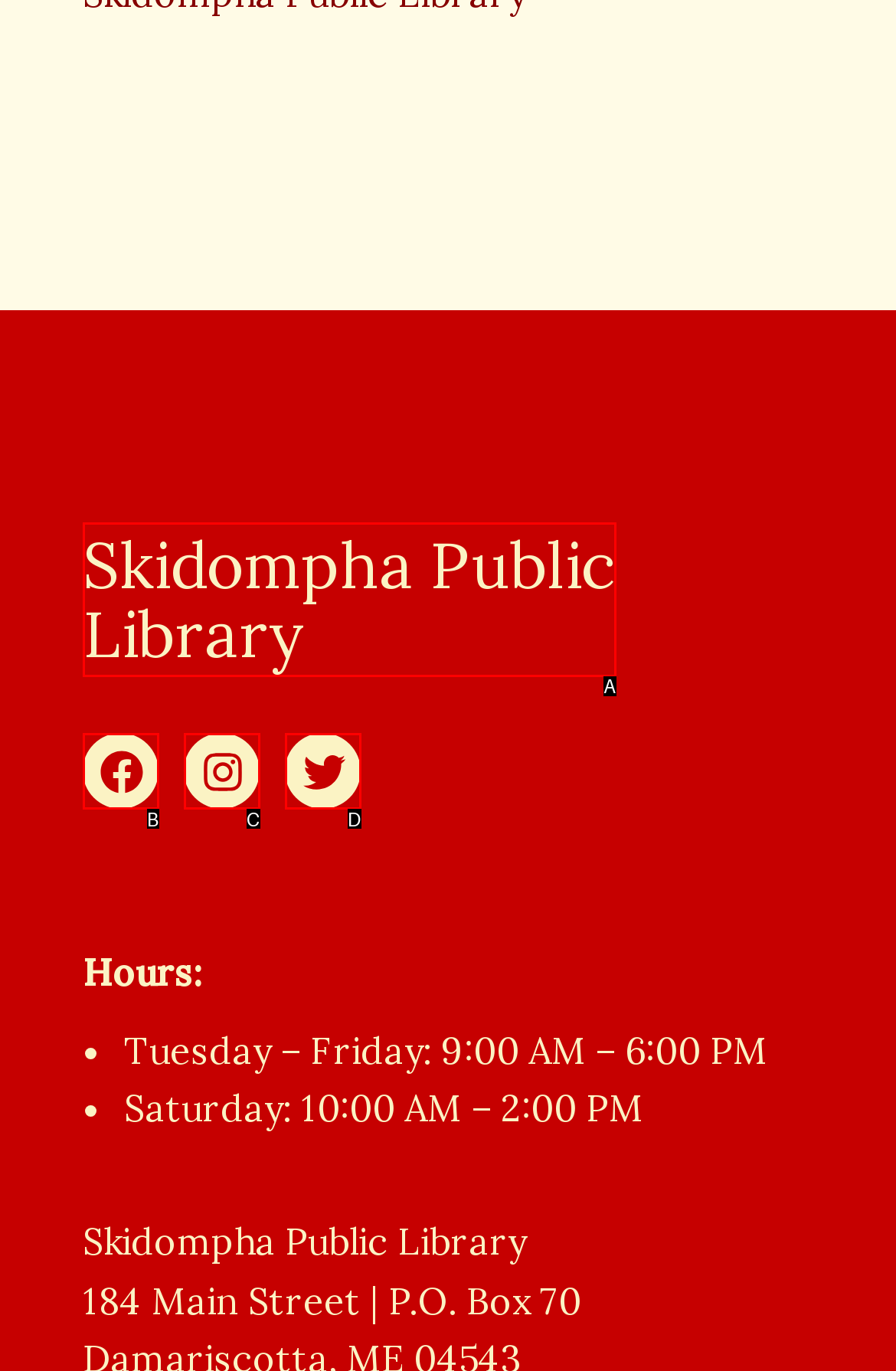Select the letter of the UI element that best matches: Facebook
Answer with the letter of the correct option directly.

B